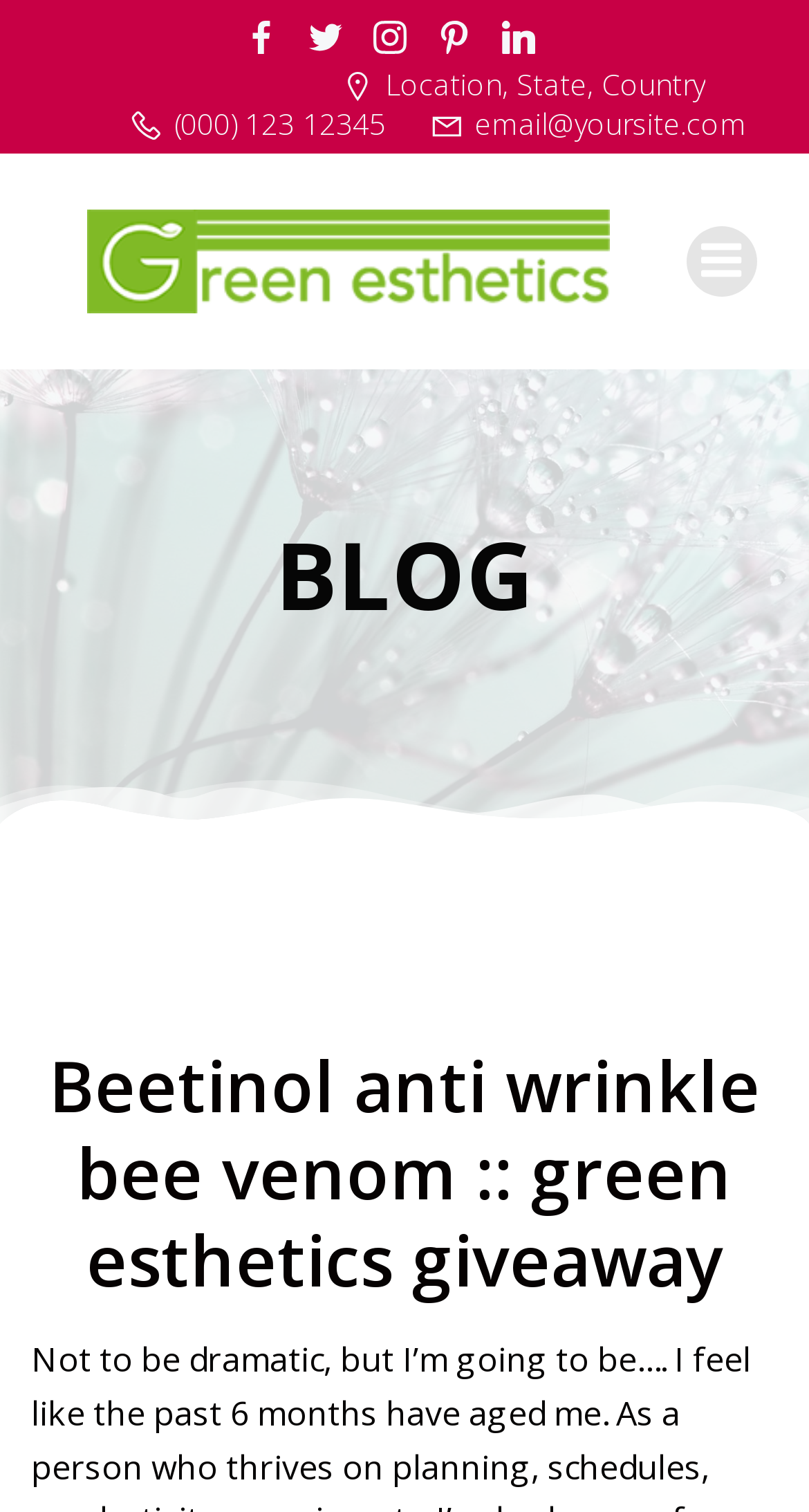What is the contact email?
Using the image, respond with a single word or phrase.

email@yoursite.com